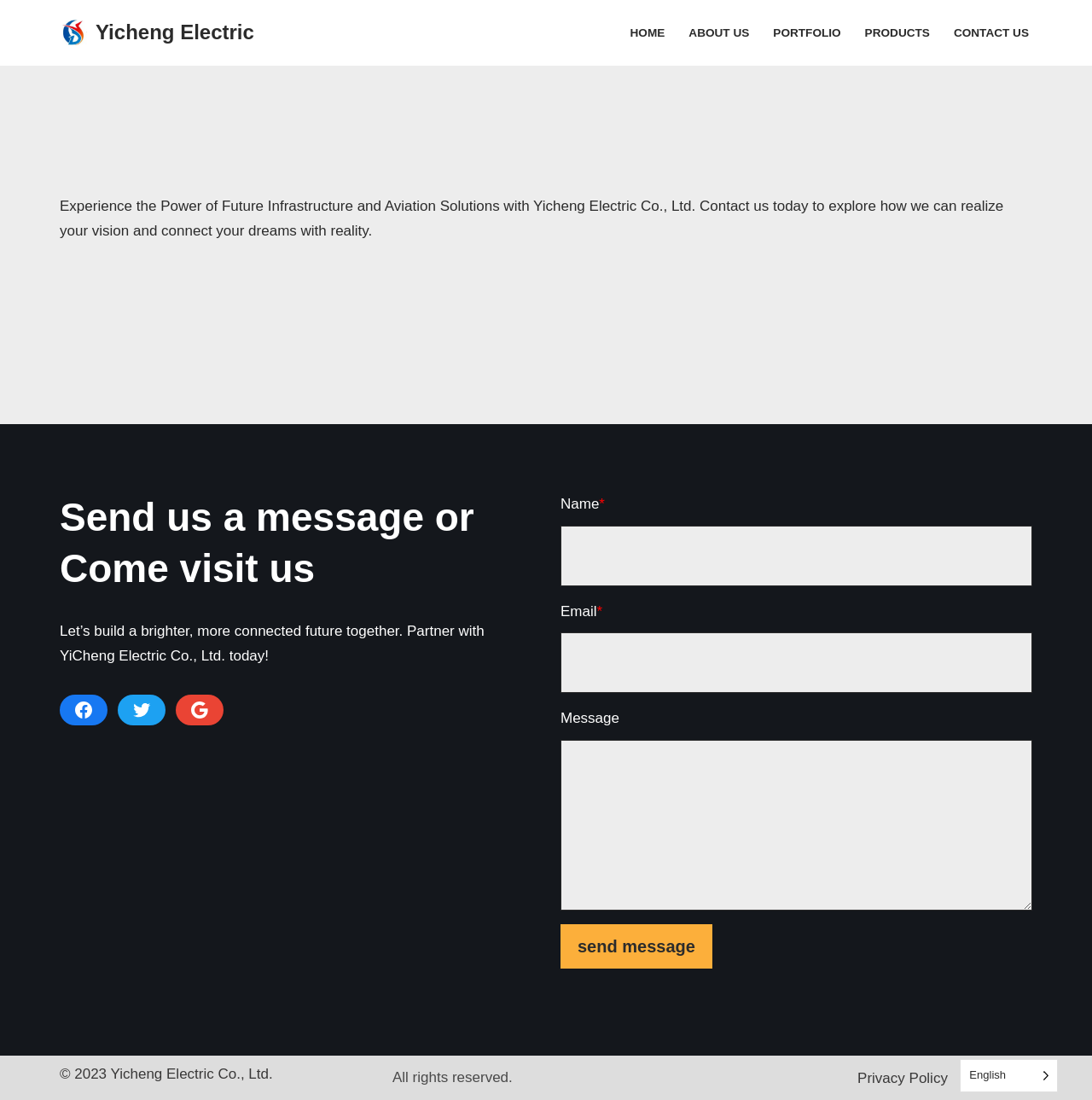Find the bounding box coordinates of the clickable element required to execute the following instruction: "Visit the 'ABOUT US' page". Provide the coordinates as four float numbers between 0 and 1, i.e., [left, top, right, bottom].

[0.631, 0.02, 0.686, 0.039]